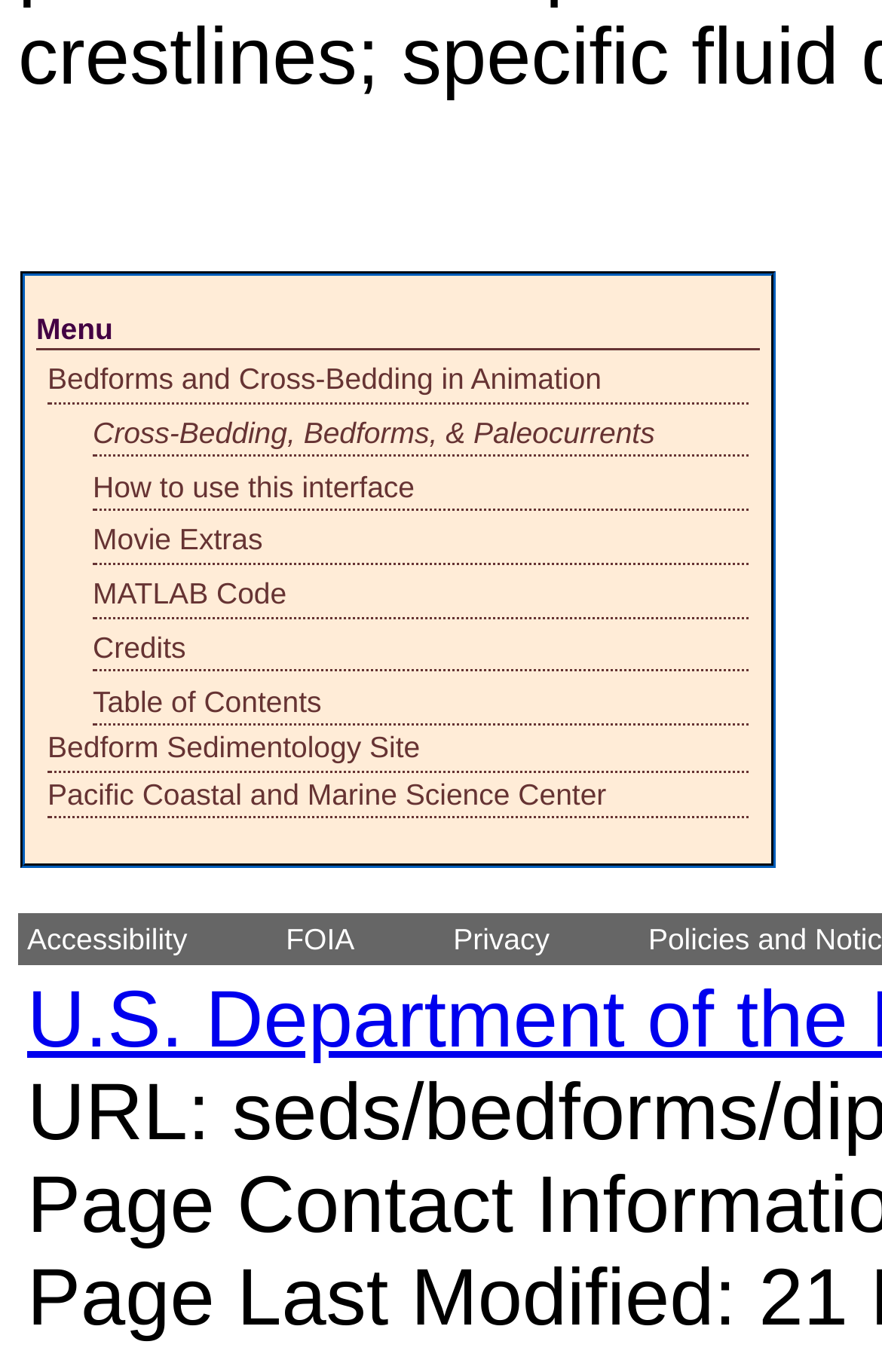Specify the bounding box coordinates of the region I need to click to perform the following instruction: "Click on Bedforms and Cross-Bedding in Animation". The coordinates must be four float numbers in the range of 0 to 1, i.e., [left, top, right, bottom].

[0.054, 0.264, 0.682, 0.289]